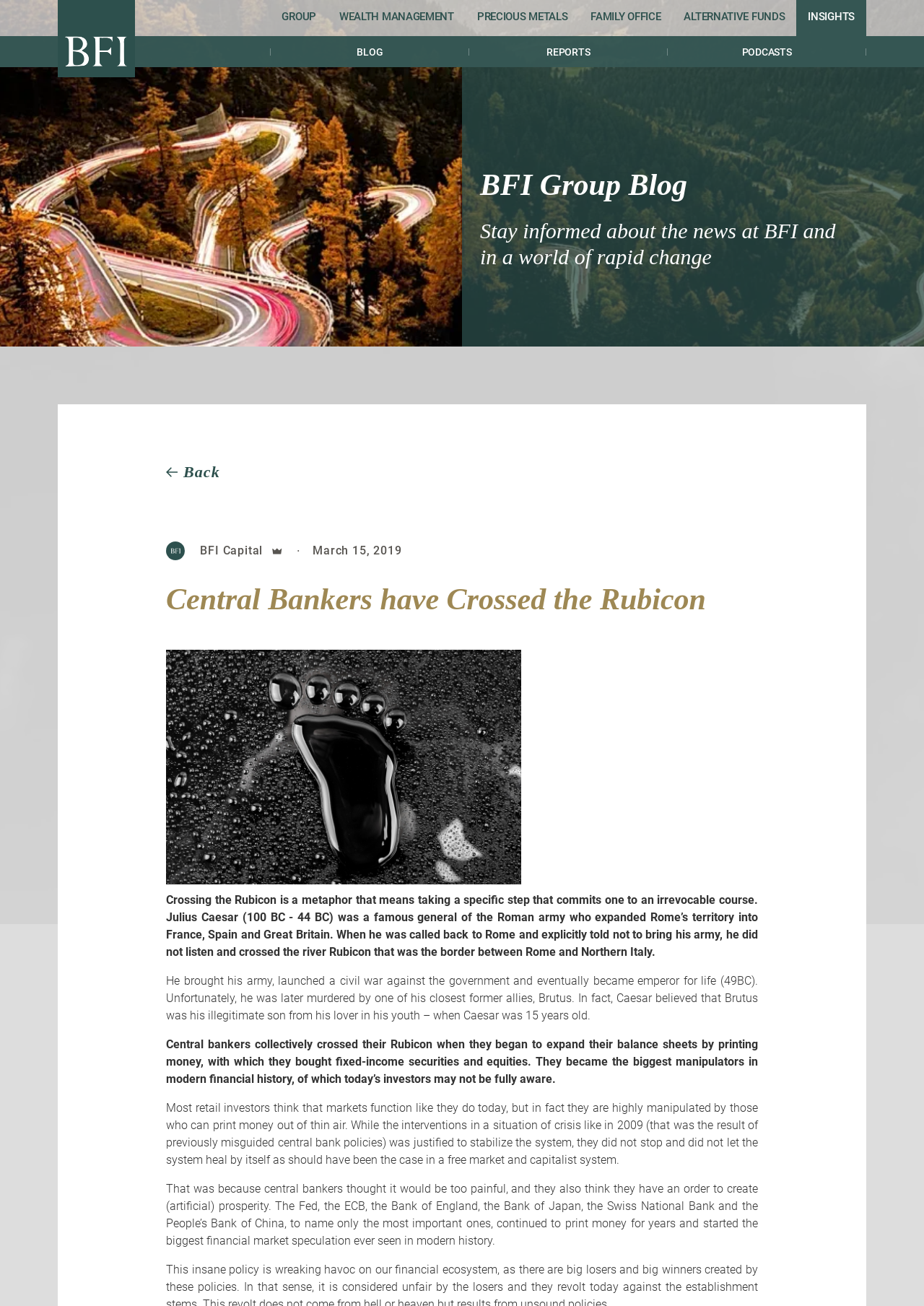Determine the bounding box coordinates for the area you should click to complete the following instruction: "read BFI Group Blog".

[0.52, 0.129, 0.92, 0.153]